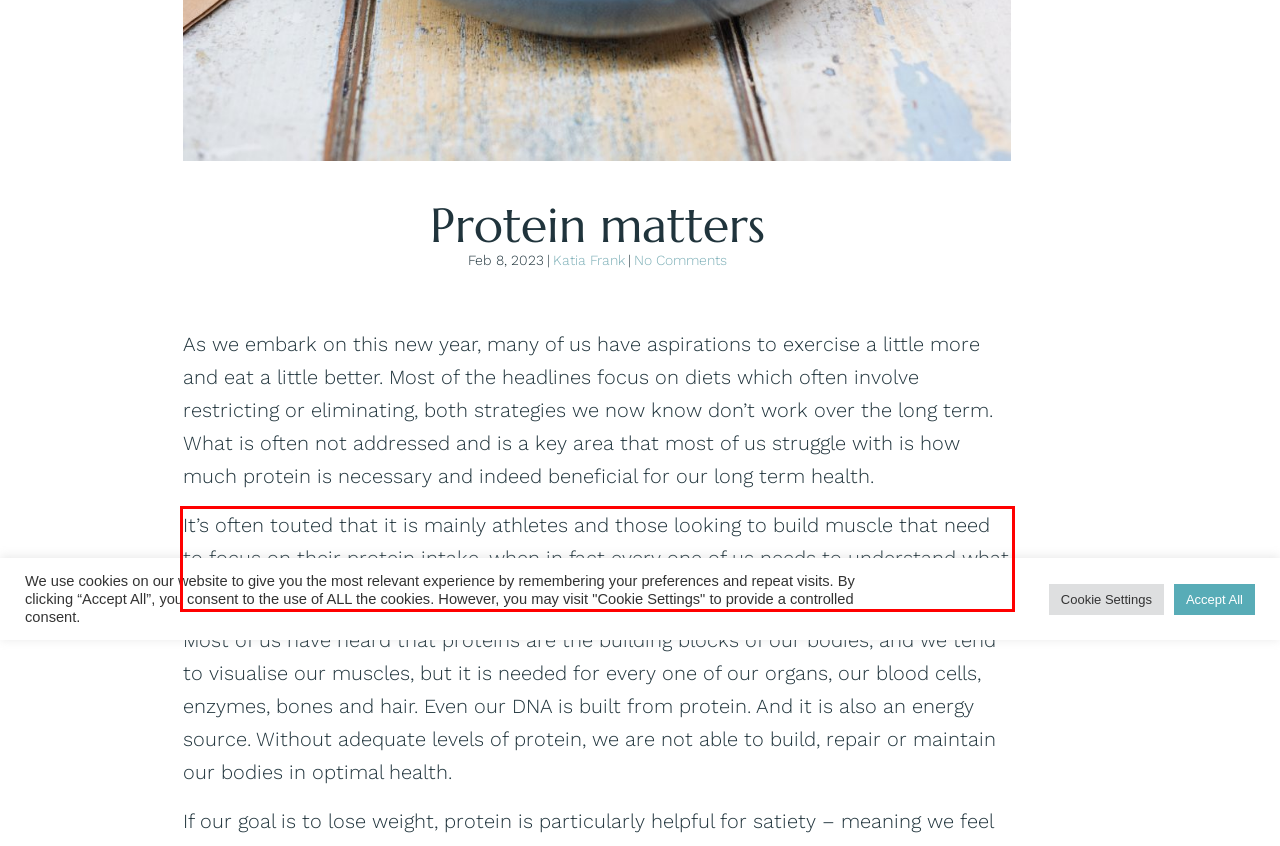Given a screenshot of a webpage, locate the red bounding box and extract the text it encloses.

It’s often touted that it is mainly athletes and those looking to build muscle that need to focus on their protein intake, when in fact every one of us needs to understand what our optimum daily amount is, no matter what our level of activity is.